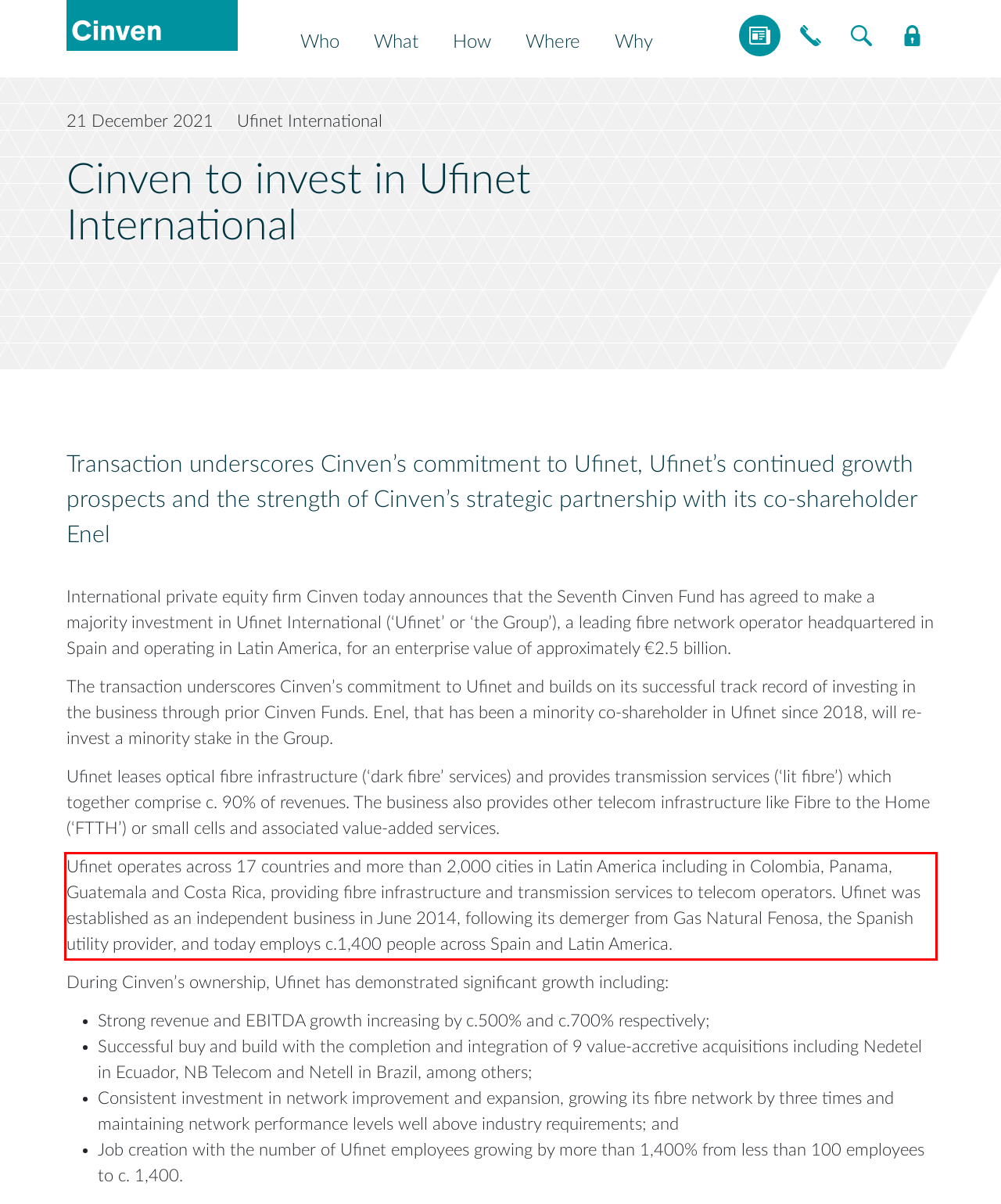You are looking at a screenshot of a webpage with a red rectangle bounding box. Use OCR to identify and extract the text content found inside this red bounding box.

Ufinet operates across 17 countries and more than 2,000 cities in Latin America including in Colombia, Panama, Guatemala and Costa Rica, providing fibre infrastructure and transmission services to telecom operators. Ufinet was established as an independent business in June 2014, following its demerger from Gas Natural Fenosa, the Spanish utility provider, and today employs c.1,400 people across Spain and Latin America.